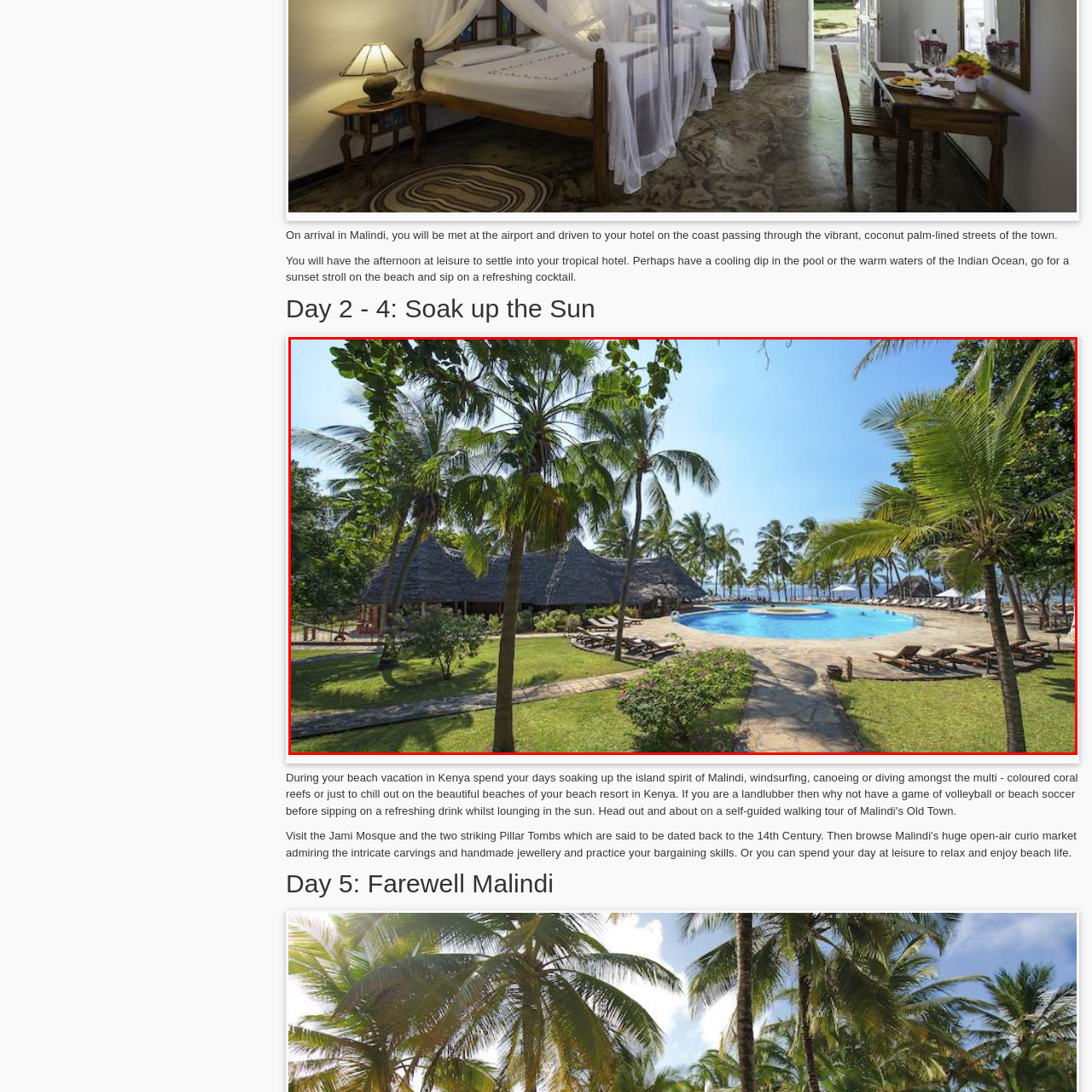What type of trees surround the pool area?
Study the image surrounded by the red bounding box and answer the question comprehensively, based on the details you see.

The caption describes the surroundings of the pool area, mentioning that it is surrounded by lush greenery and tall coconut palm trees, which indicates the type of trees present in the area.